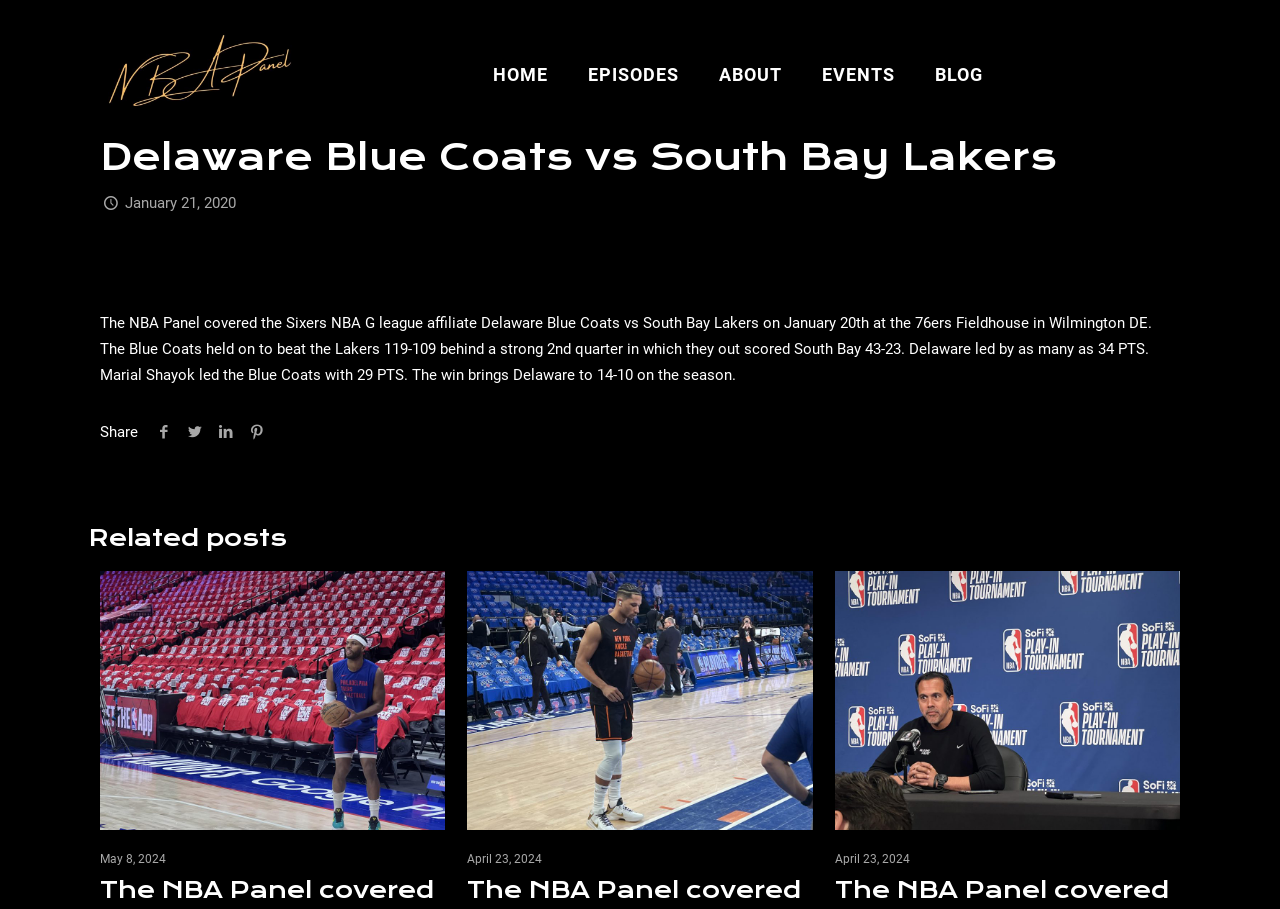How many related posts are there?
Using the image, respond with a single word or phrase.

3